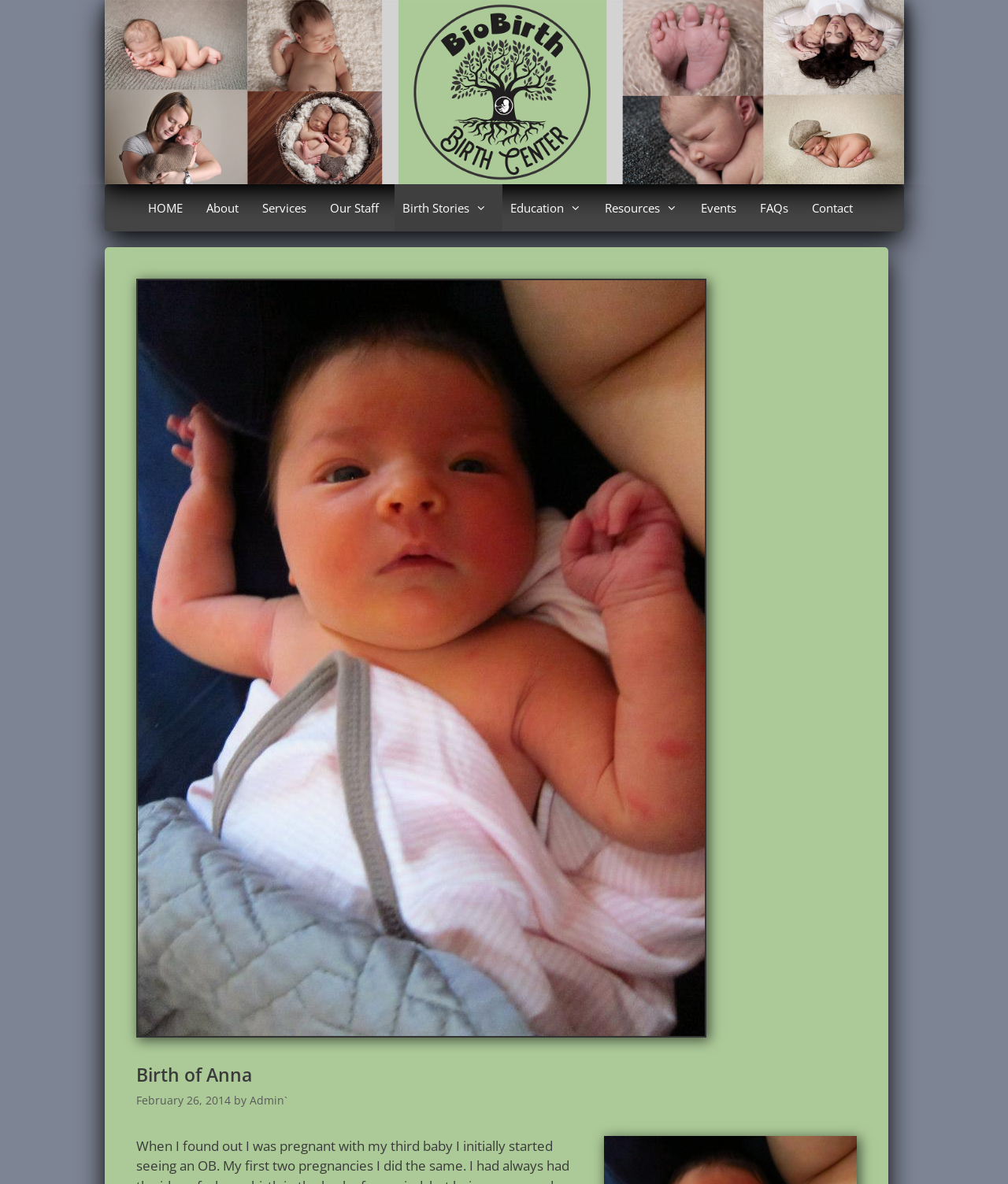Reply to the question below using a single word or brief phrase:
When was the birth story published?

February 26, 2014